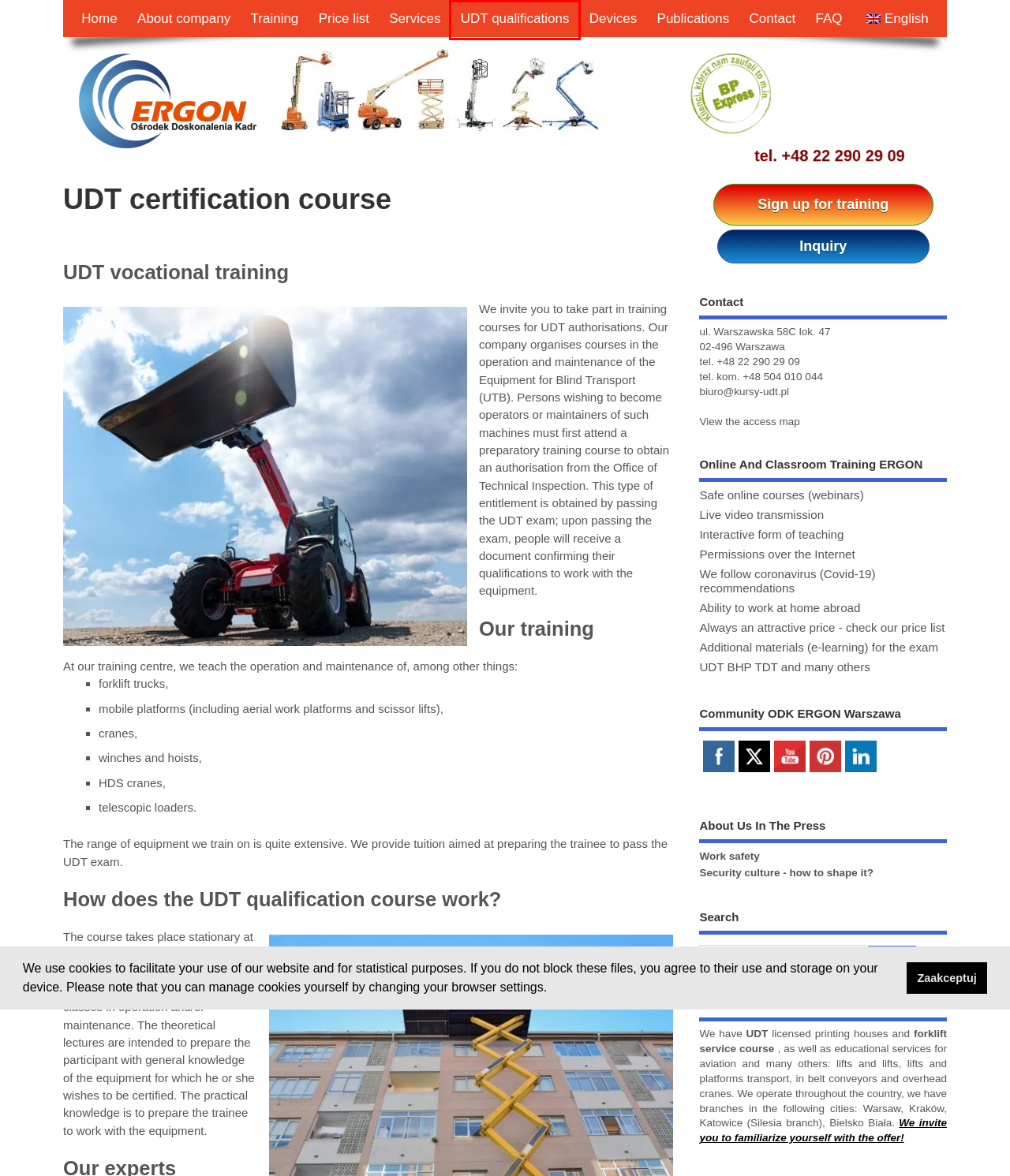Examine the screenshot of a webpage with a red bounding box around a UI element. Select the most accurate webpage description that corresponds to the new page after clicking the highlighted element. Here are the choices:
A. Work safety
B. Ergon training and courses price list - always an attractive price
C. UDT qualifications - get them with us! | Ergon Warsaw
D. Inquiry
E. Services
F. Kursy i szkolenia UDT | Kurs na wózki widłowe, suwnice oraz podesty ruchome przejezdne i stacjonarne
G. Ergon Warsaw - contact
H. Frequently Asked Questions

C